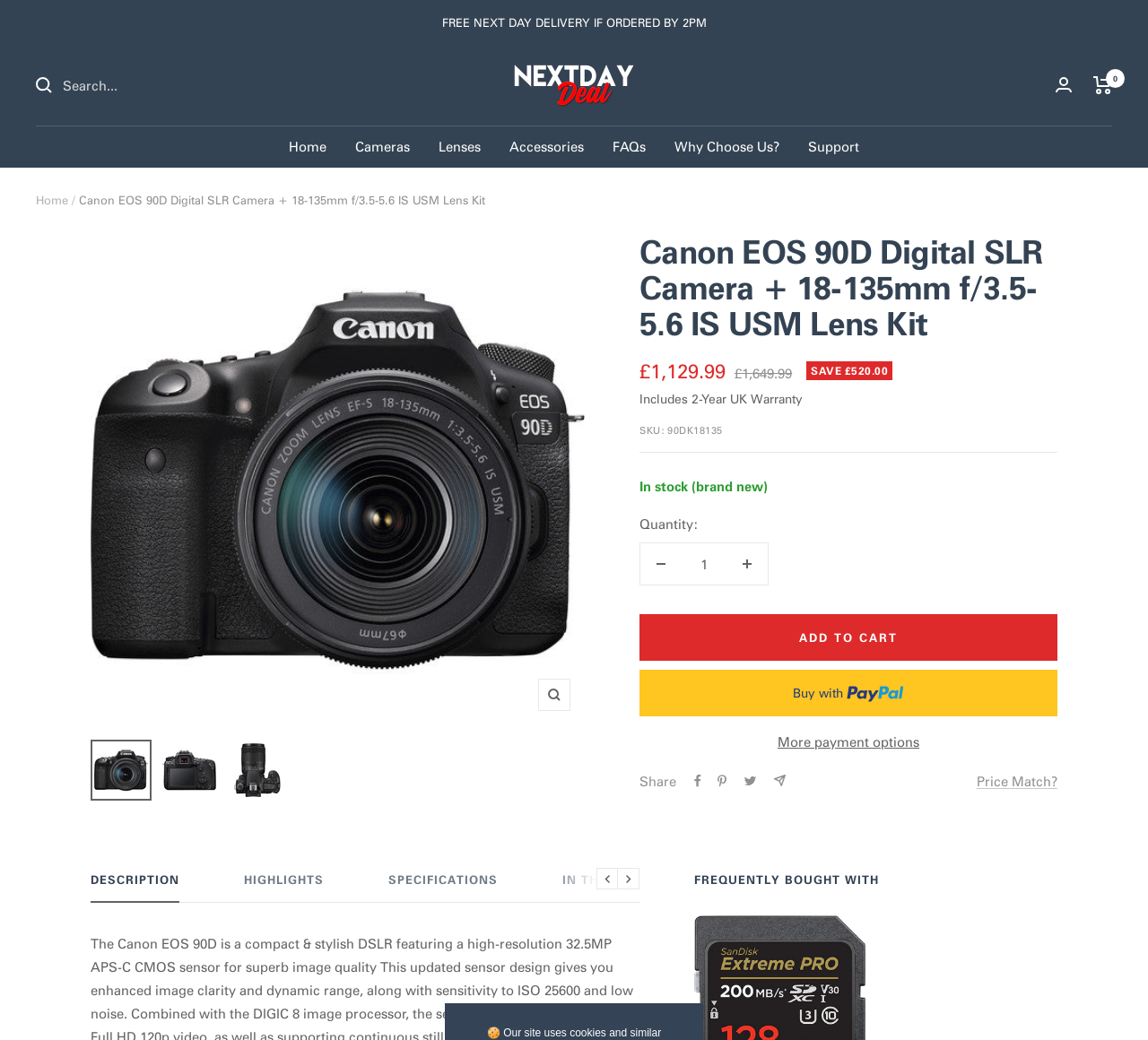Identify the bounding box coordinates for the element that needs to be clicked to fulfill this instruction: "Login to your account". Provide the coordinates in the format of four float numbers between 0 and 1: [left, top, right, bottom].

[0.92, 0.074, 0.934, 0.089]